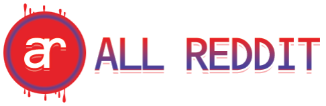Provide a thorough description of what you see in the image.

The image features the logo of "All Reddit," showcasing a vibrant design that combines elements of red and blue. The logo prominently displays the letters "ar," styled in a unique and artistic font. The background is circular with a bold red color, providing a striking contrast to the white lettering. The word "ALL" is featured in a bold, colorful gradient, enhancing the visual appeal and making the logo instantly recognizable. This logo symbolizes the platform's mission to aggregate and share a wide variety of content and discussions, reflecting its commitment to being a go-to source for Reddit-related information.